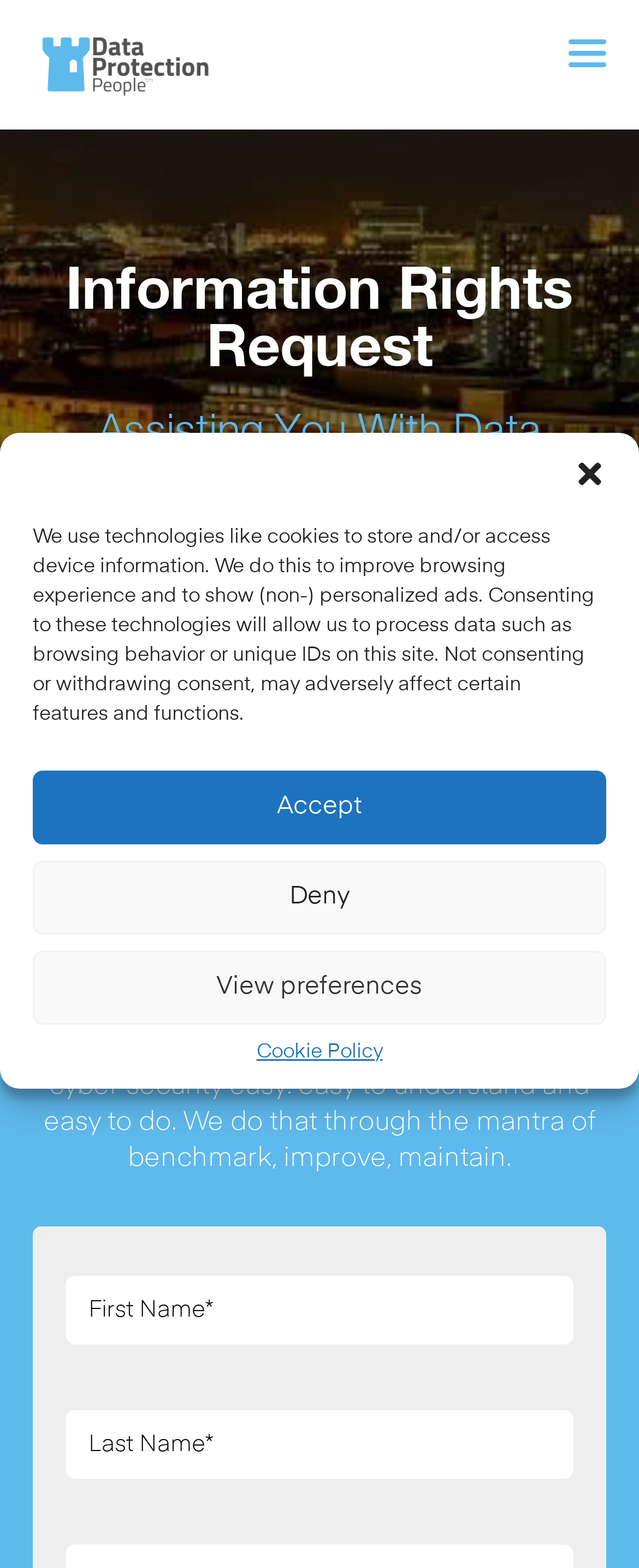Using the information in the image, give a comprehensive answer to the question: 
What is the theme of the background image?

The background image is a city skyline at night, specifically in Leeds, which suggests a urban and modern tone for the consultancy.